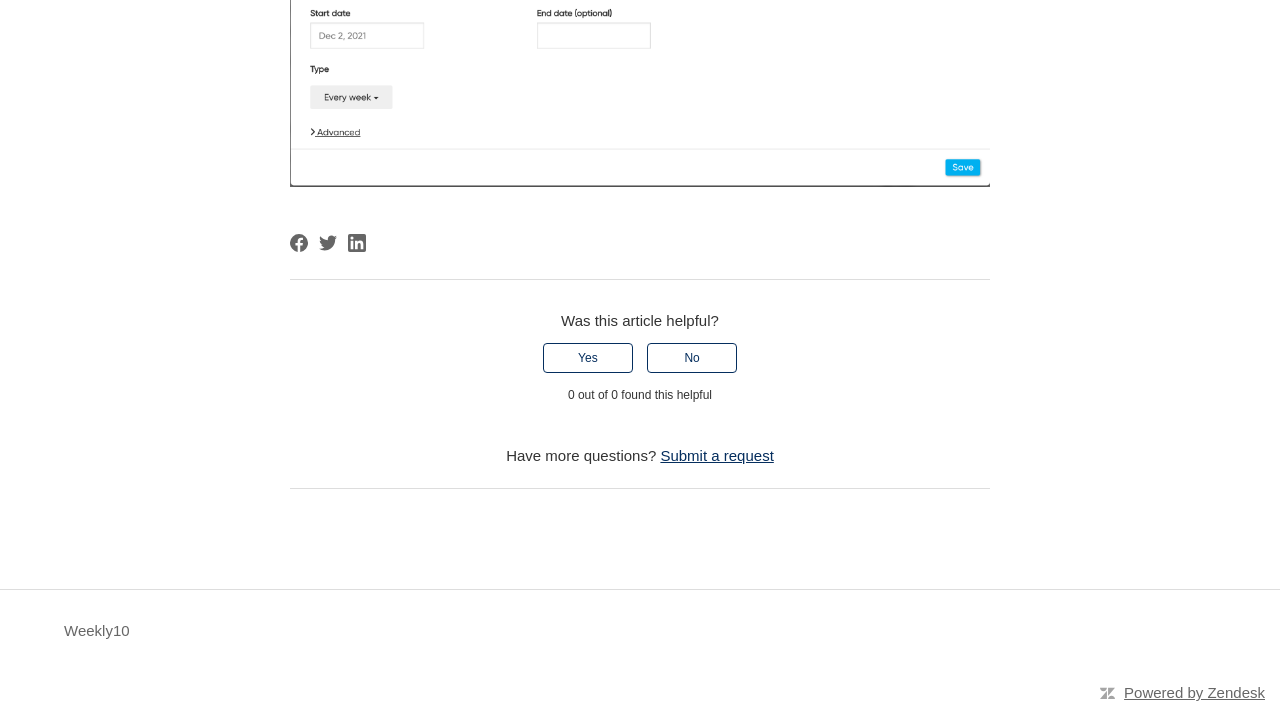What is the purpose of the buttons in the footer?
Based on the screenshot, give a detailed explanation to answer the question.

The buttons 'This article was helpful' and 'This article was not helpful' in the footer section are used to rate the helpfulness of the article, allowing users to provide feedback.